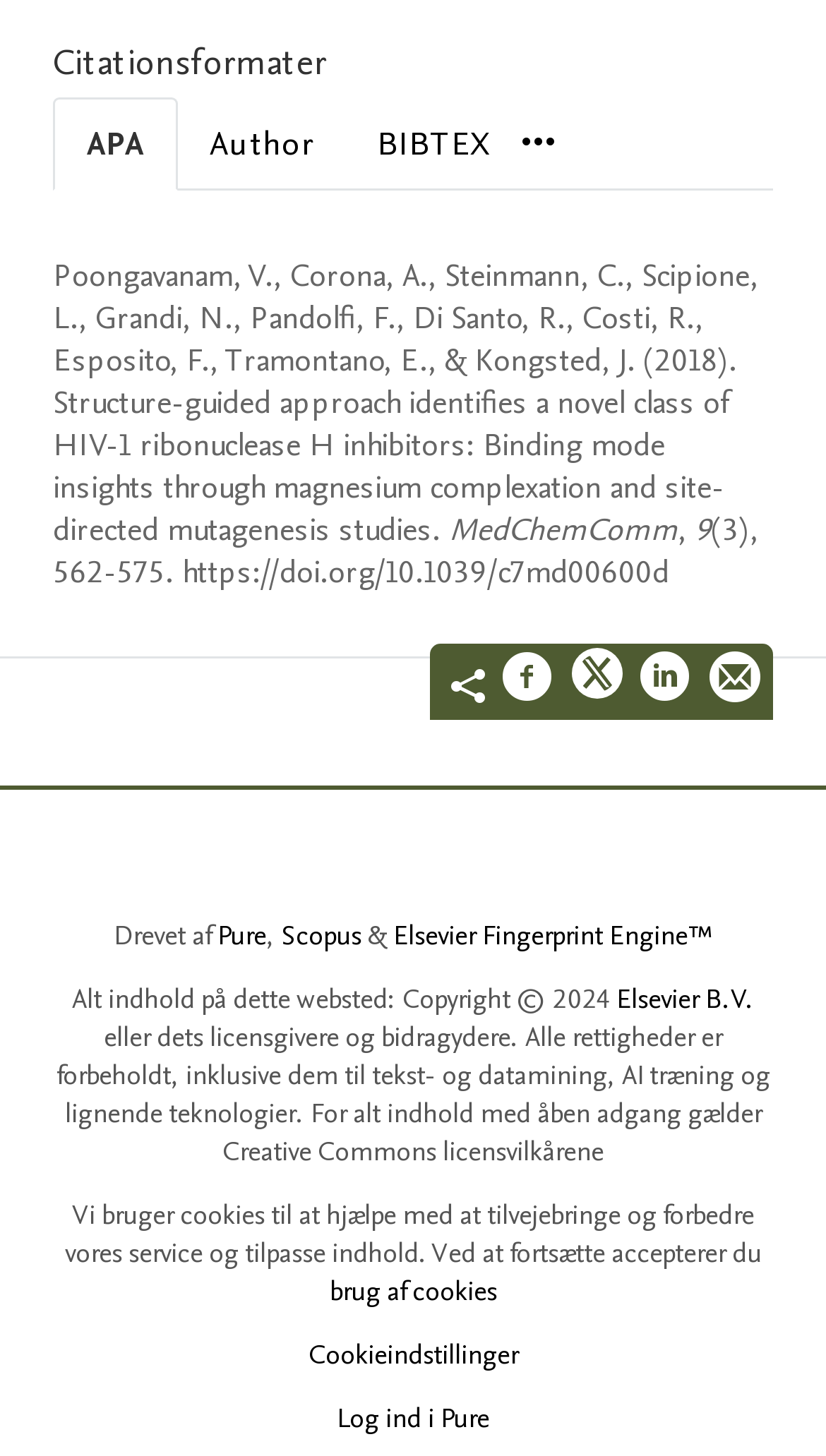Pinpoint the bounding box coordinates of the clickable area necessary to execute the following instruction: "Configure cookie settings". The coordinates should be given as four float numbers between 0 and 1, namely [left, top, right, bottom].

[0.373, 0.92, 0.627, 0.943]